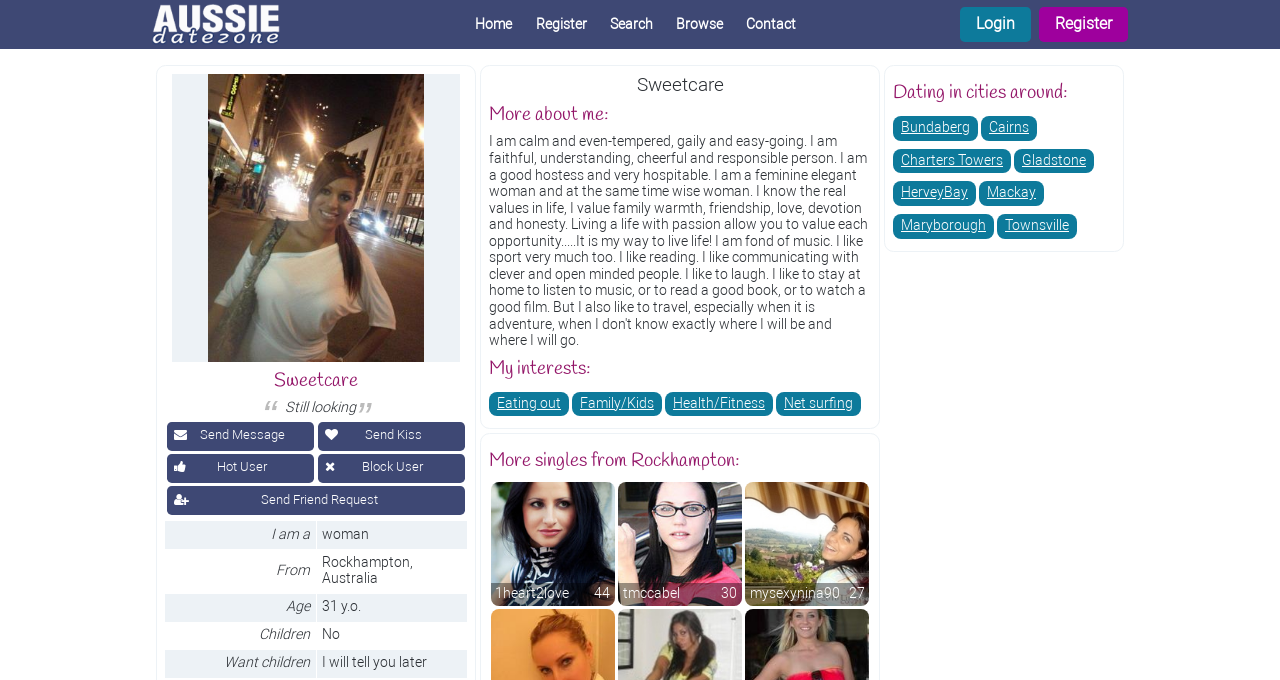Identify the bounding box coordinates of the area you need to click to perform the following instruction: "Type in the comment box".

None